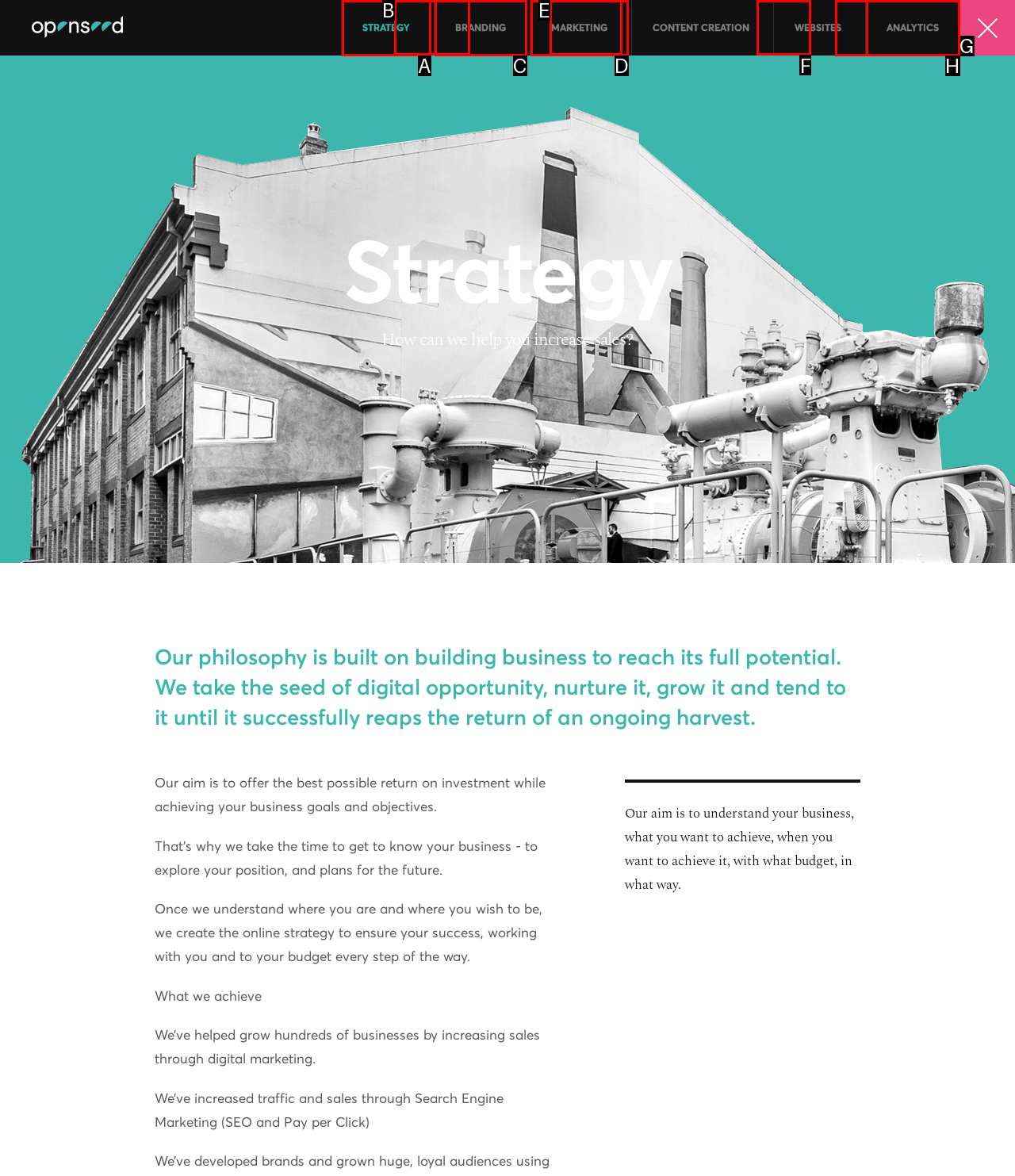Determine which HTML element should be clicked to carry out the following task: read our blog Respond with the letter of the appropriate option.

F